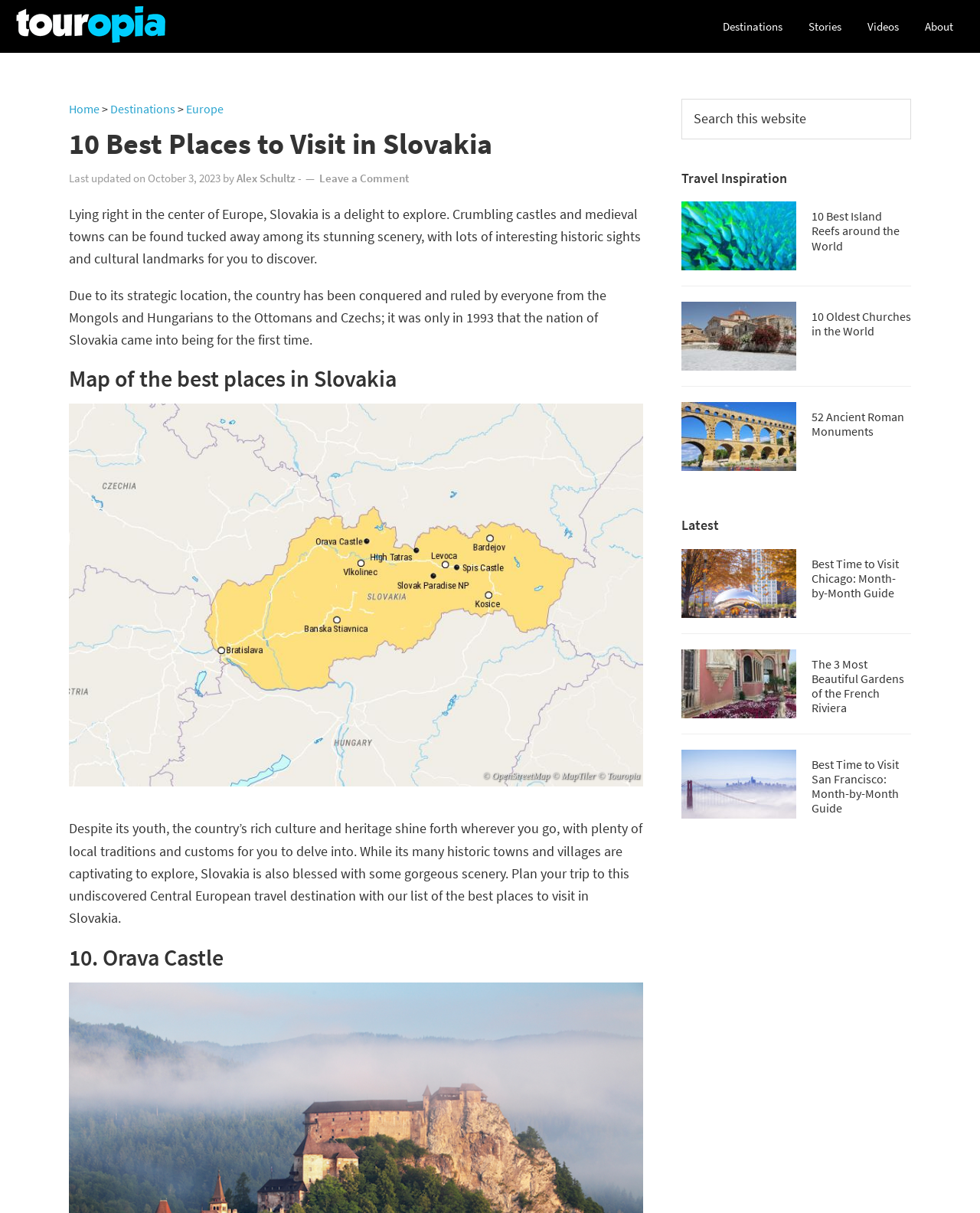Please identify the bounding box coordinates of the element I need to click to follow this instruction: "Search this website".

[0.695, 0.081, 0.93, 0.115]